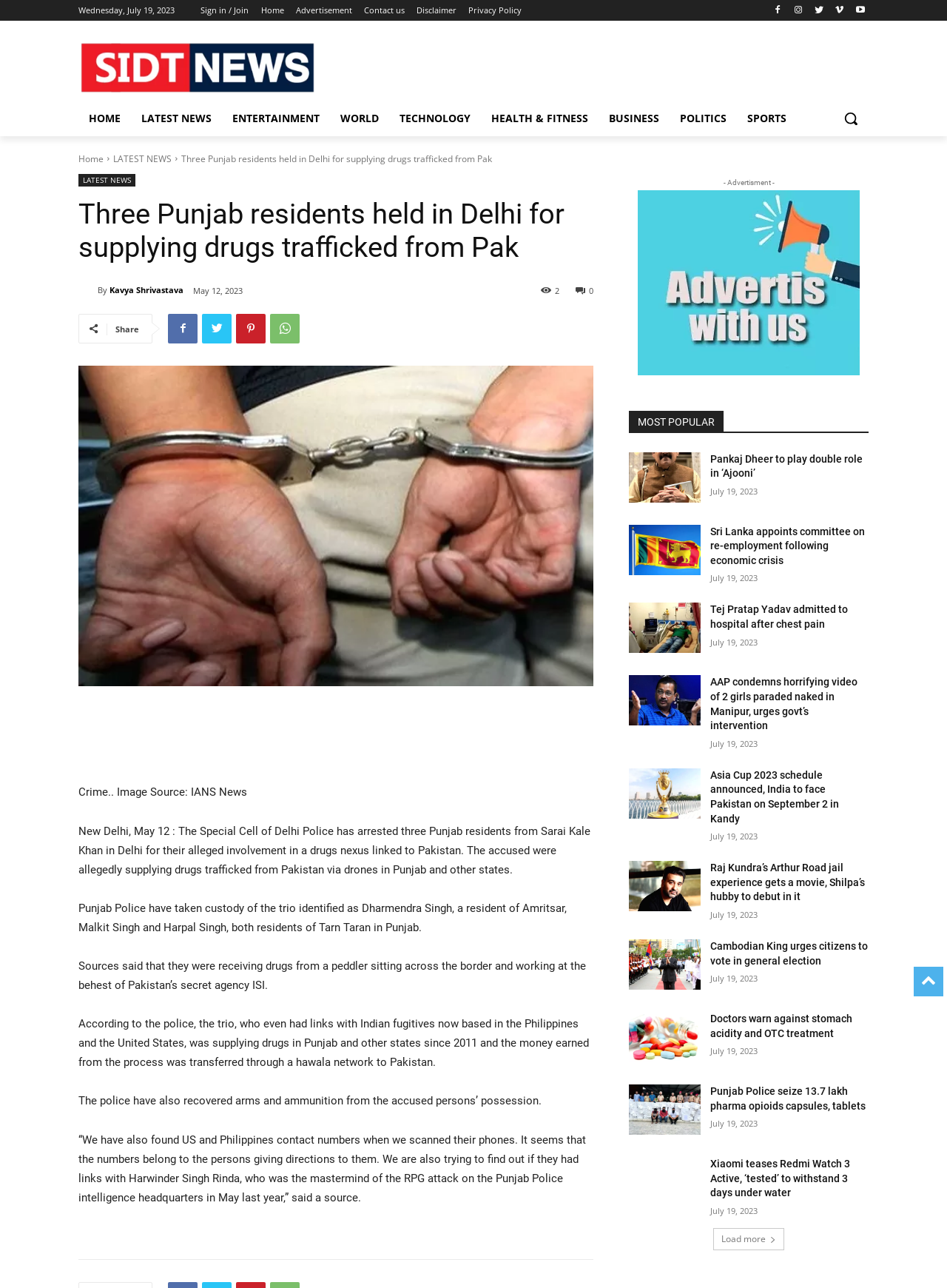Find the bounding box coordinates of the element I should click to carry out the following instruction: "Click on the 'Sign in / Join' link".

[0.212, 0.0, 0.262, 0.016]